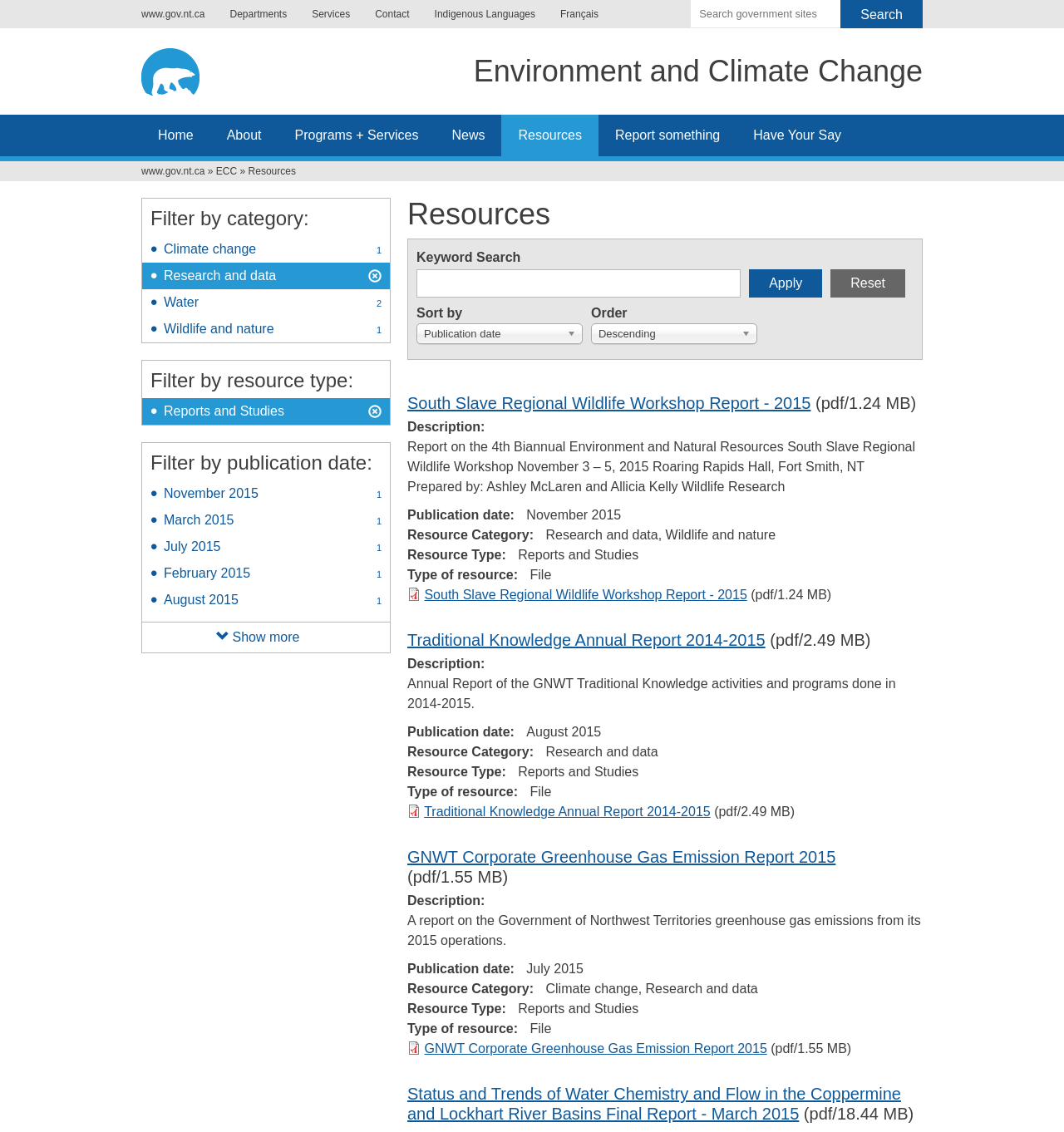What is the category of the 'Traditional Knowledge Annual Report 2014-2015' resource?
We need a detailed and meticulous answer to the question.

The 'Traditional Knowledge Annual Report 2014-2015' resource has a category listed as 'Research and data', which suggests that it belongs to this category.